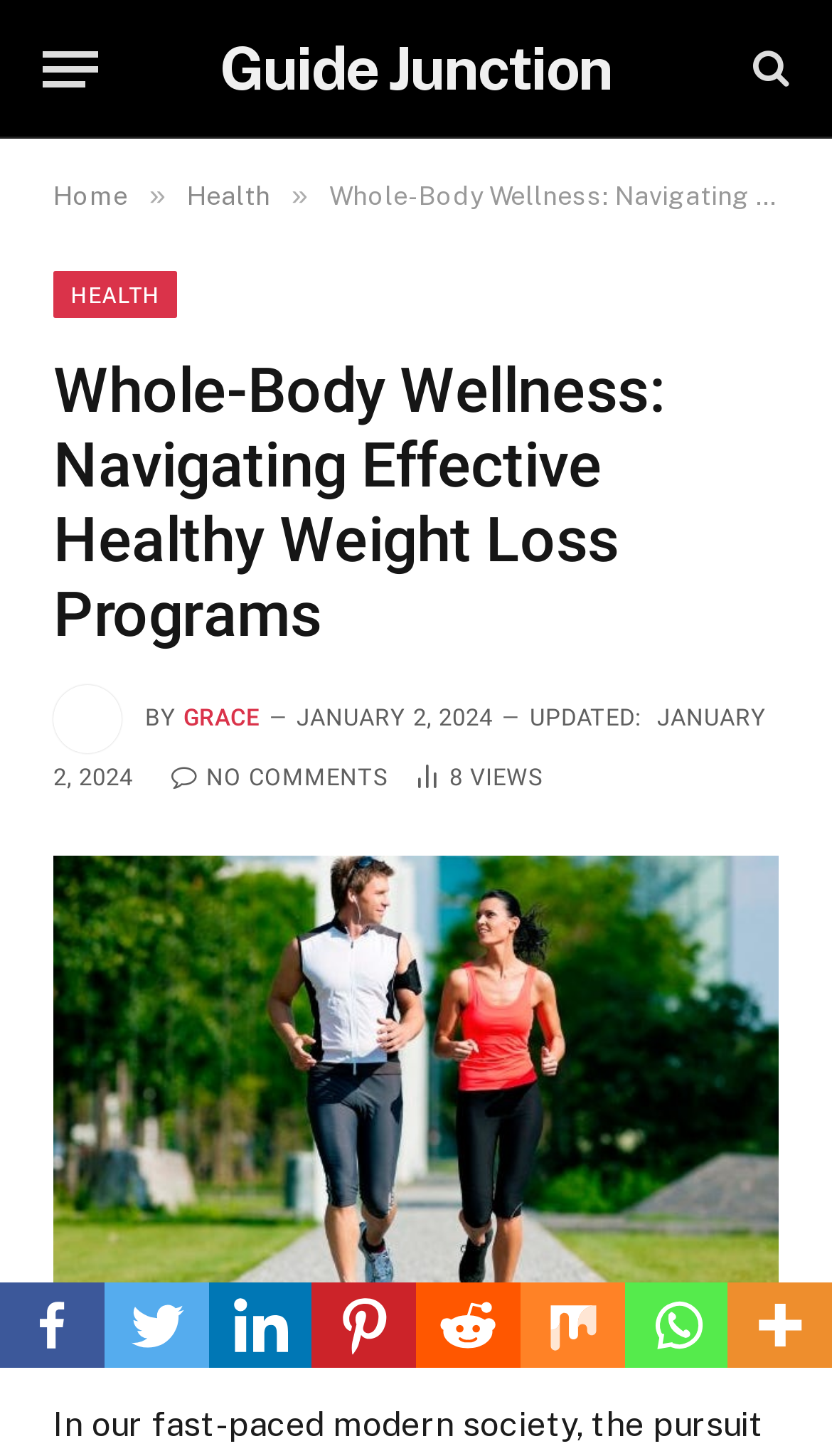Kindly determine the bounding box coordinates for the clickable area to achieve the given instruction: "Visit the Guide Junction homepage".

[0.264, 0.016, 0.736, 0.078]